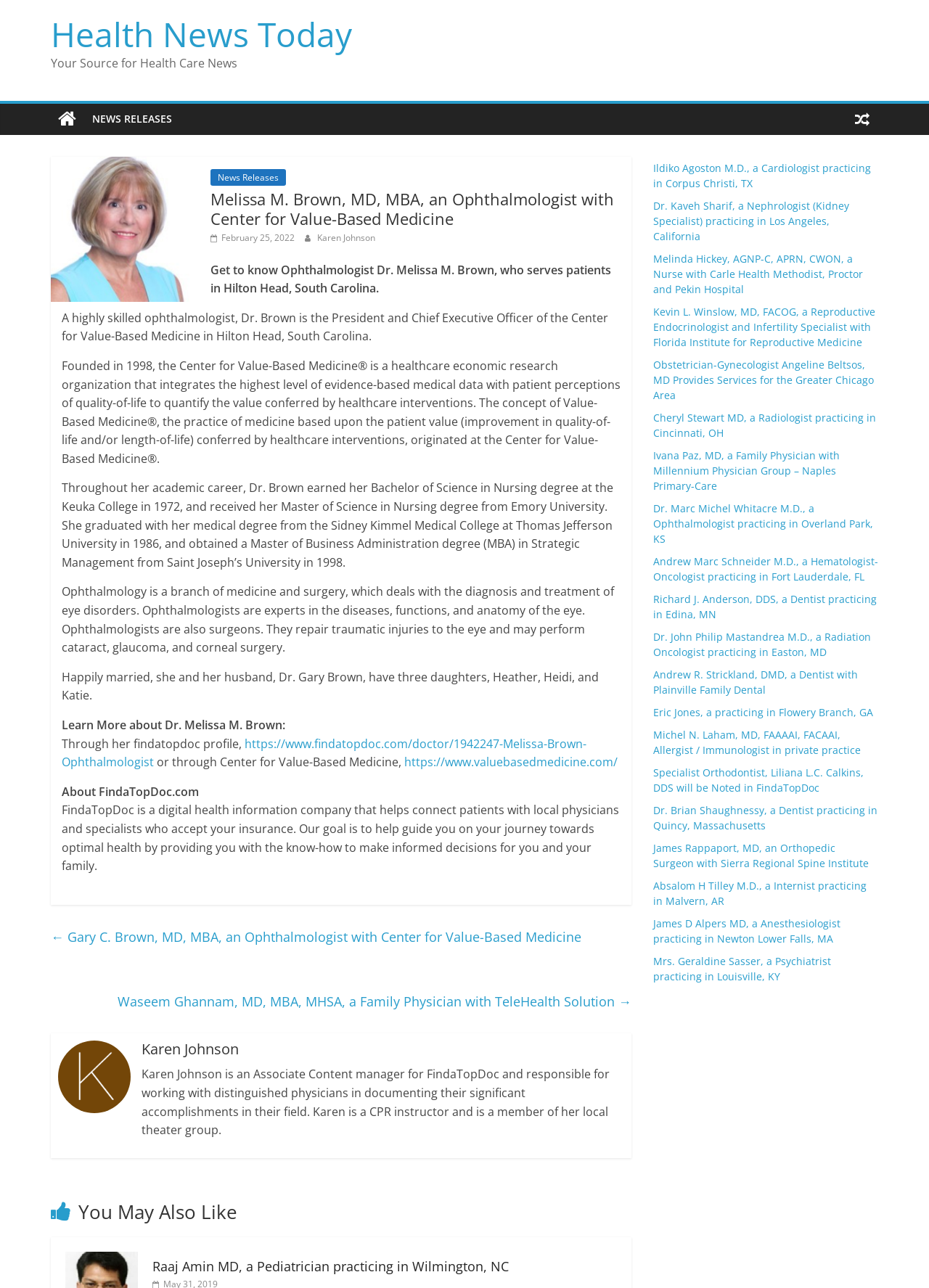Where is Dr. Melissa M. Brown's practice located? Using the information from the screenshot, answer with a single word or phrase.

Hilton Head, South Carolina